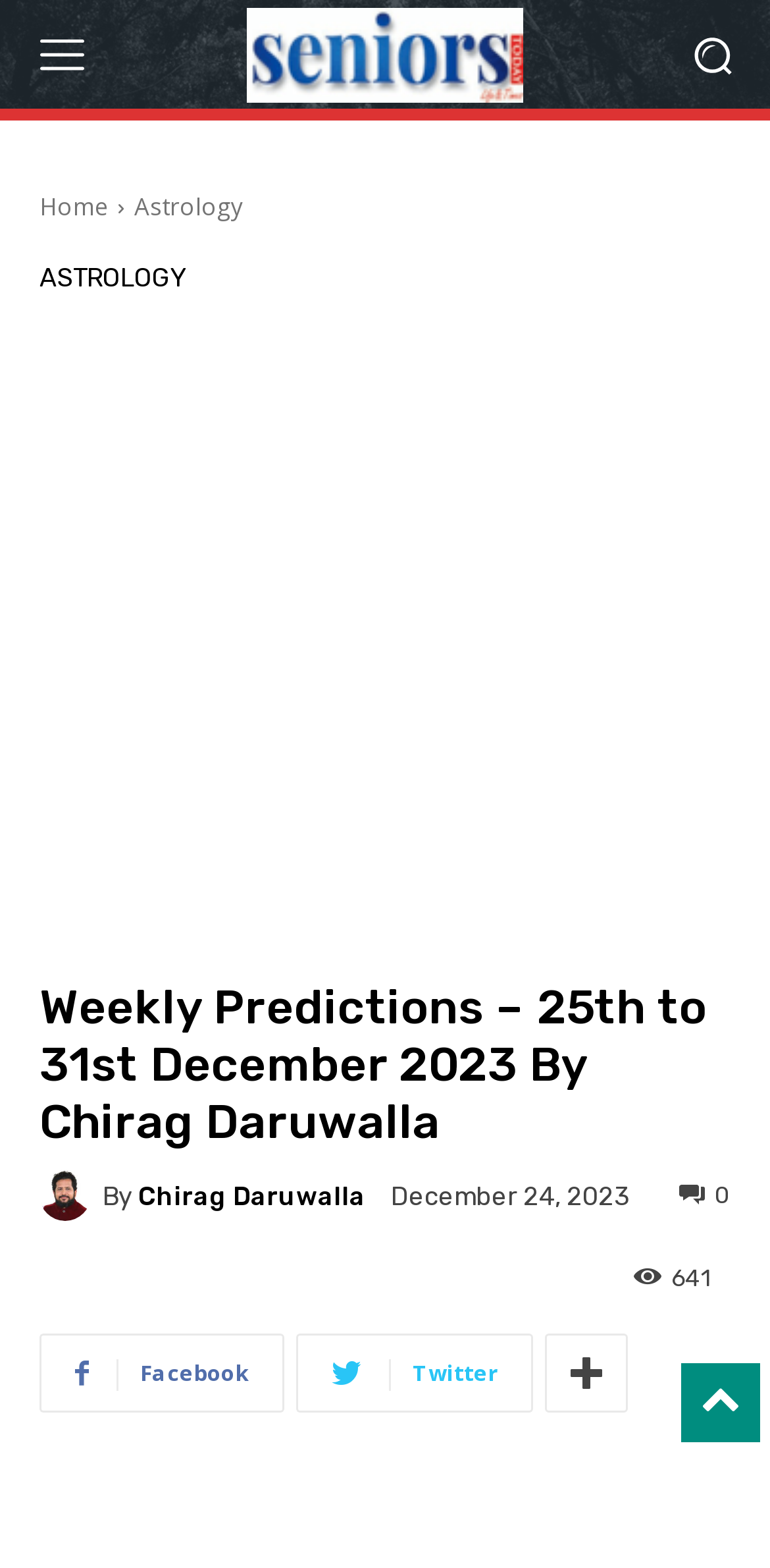Pinpoint the bounding box coordinates of the clickable element needed to complete the instruction: "Click the menu button". The coordinates should be provided as four float numbers between 0 and 1: [left, top, right, bottom].

[0.01, 0.001, 0.149, 0.069]